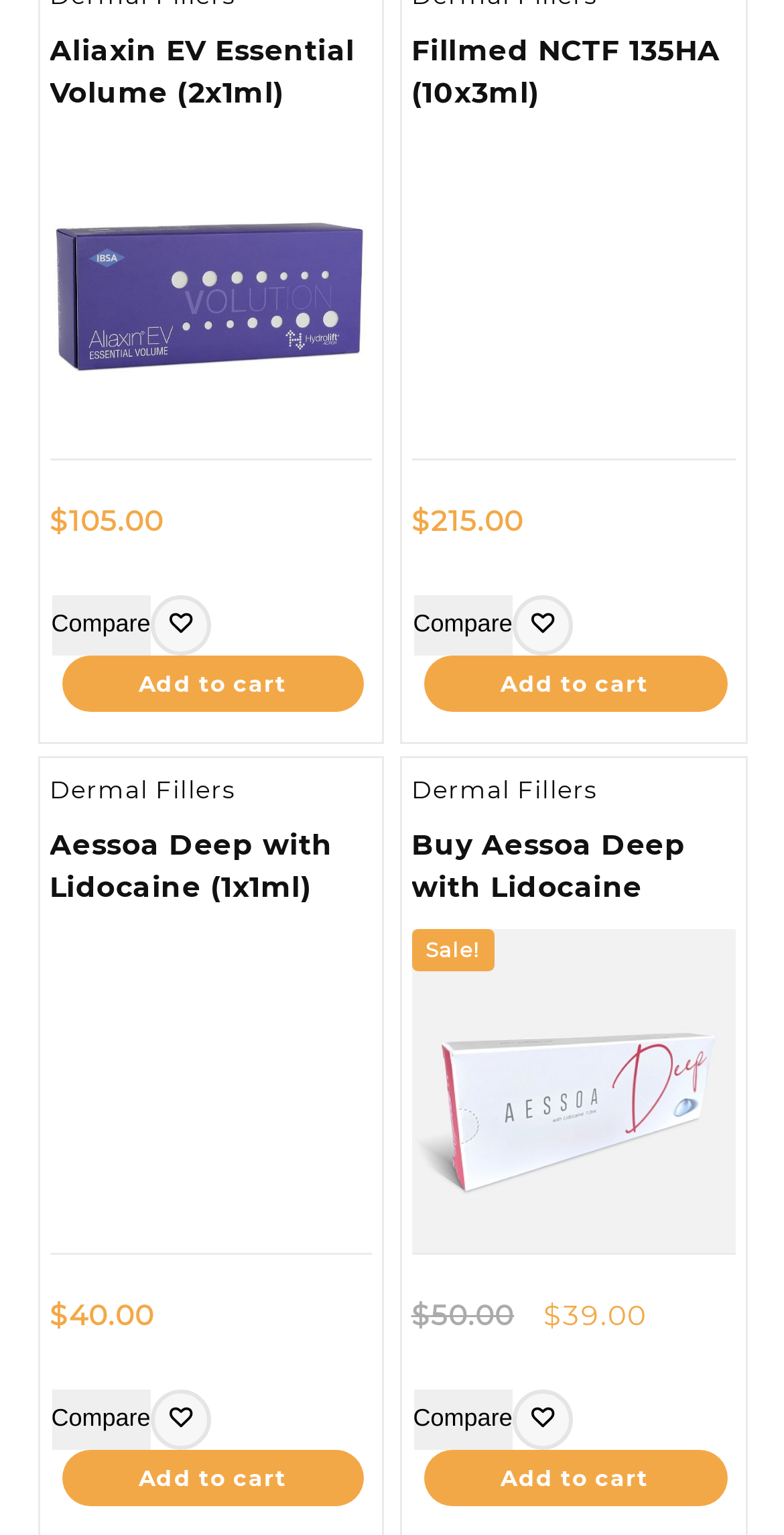What is the discount on Buy Aessoa Deep with Lidocaine?
Craft a detailed and extensive response to the question.

I found the original price and current price of Buy Aessoa Deep with Lidocaine by looking at the link element with the text 'Original price was: $50.00. Current price is: $39.00.' The discount is the difference between the original price and current price, which is $50.00 - $39.00 = $11.00.